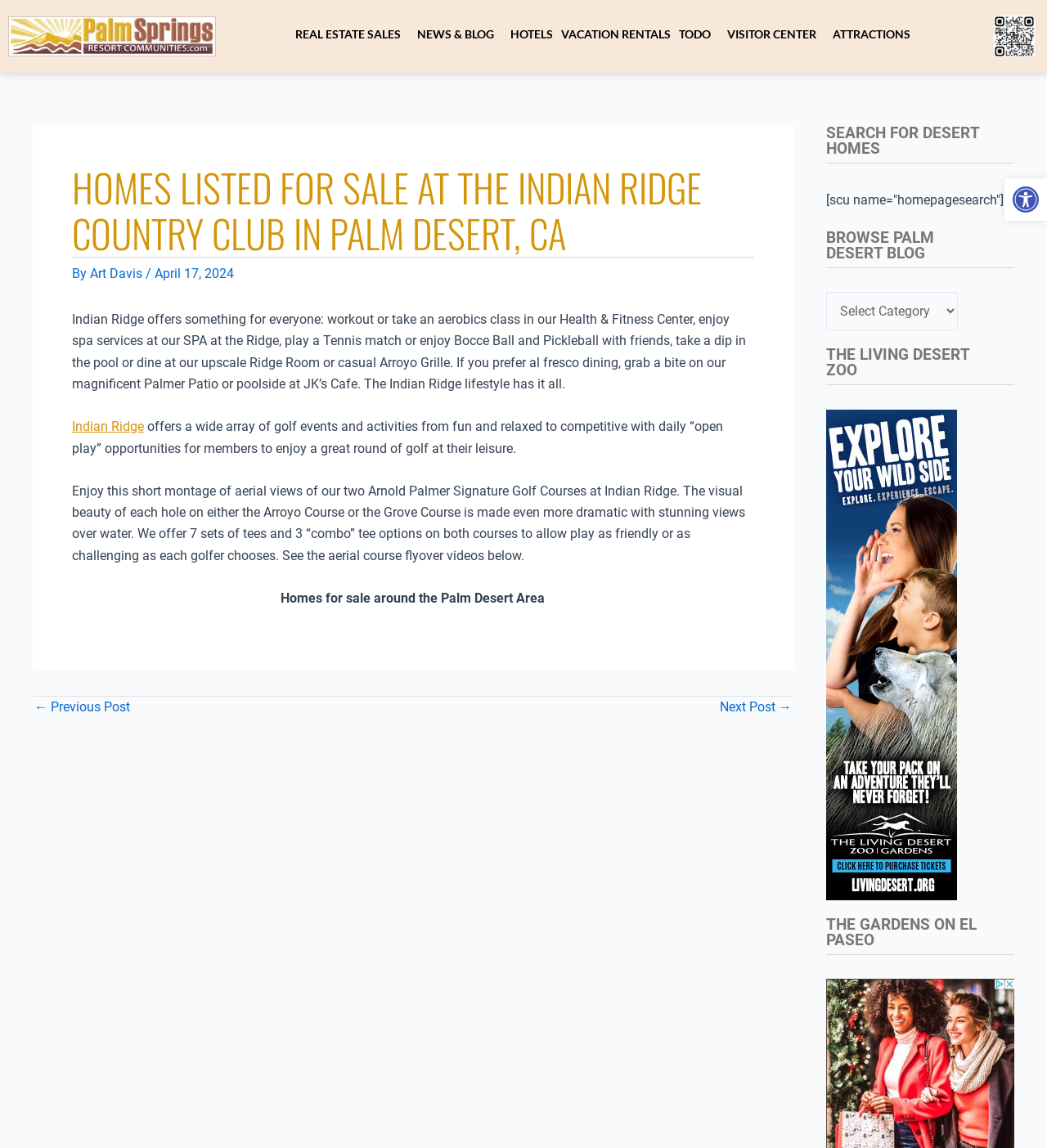How many sections are there in the complementary area?
Using the visual information, reply with a single word or short phrase.

3